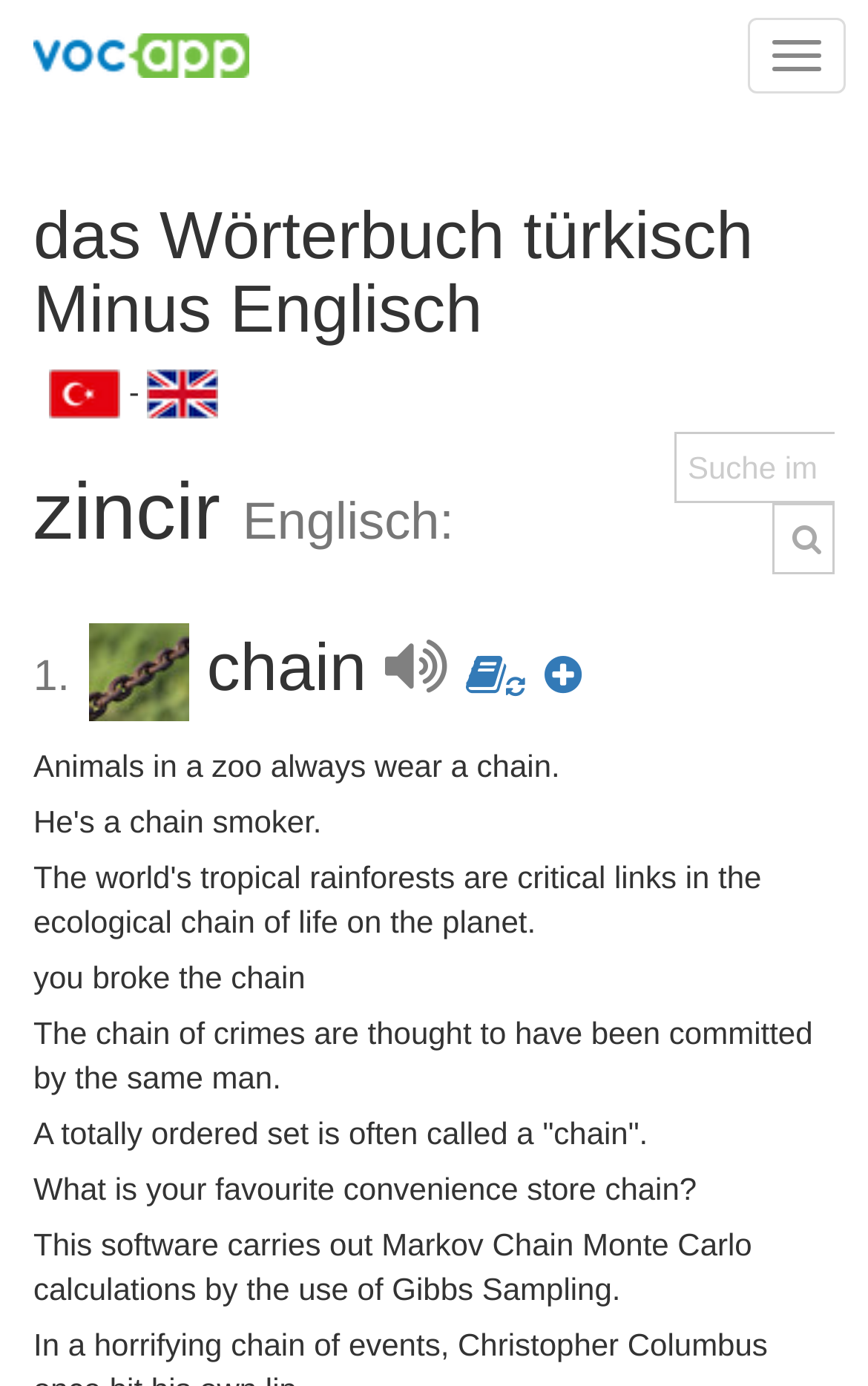Give a one-word or short-phrase answer to the following question: 
How many example sentences are provided for the word 'zincir'?

5